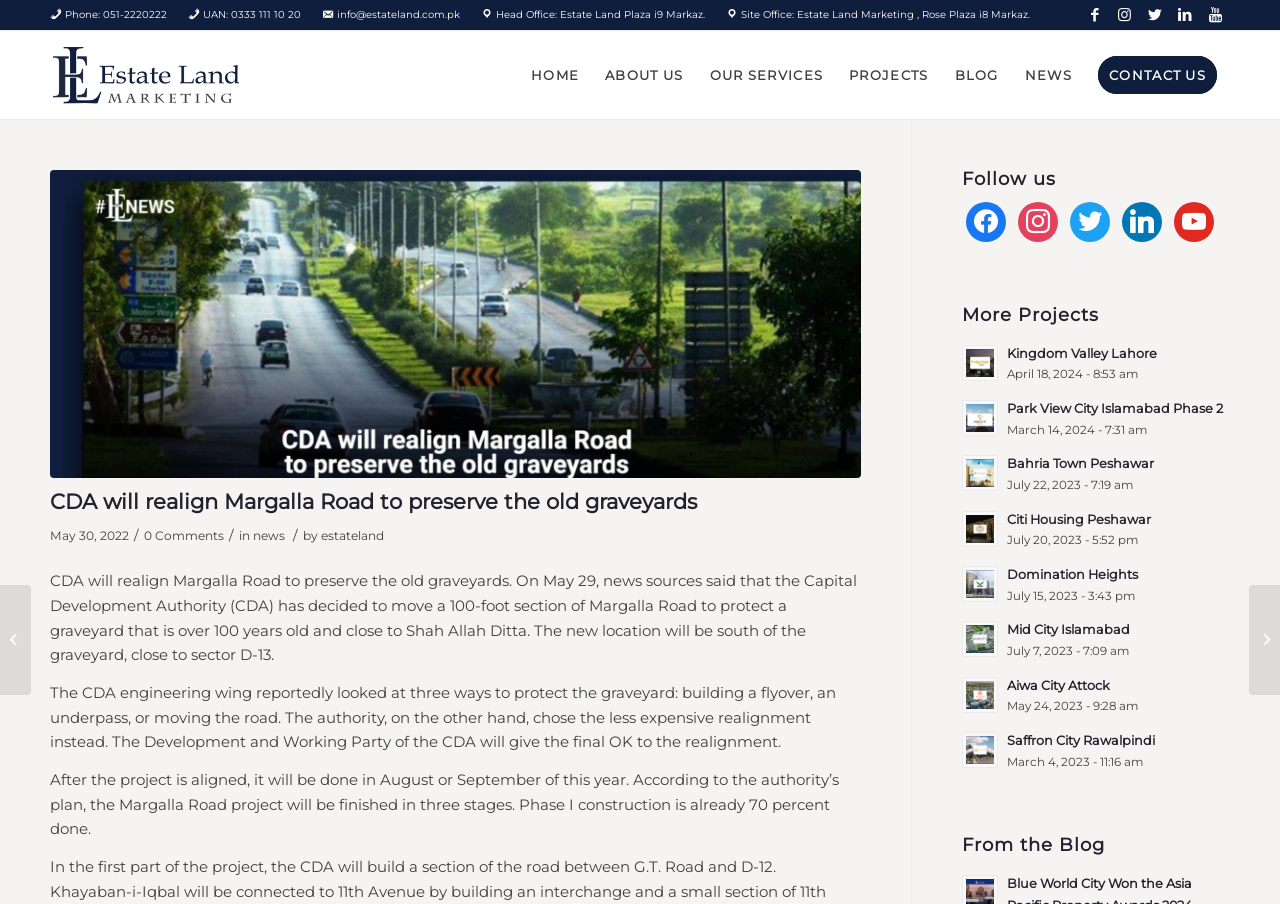Please find the bounding box coordinates of the element that you should click to achieve the following instruction: "Read the news about CDA realigning Margalla Road". The coordinates should be presented as four float numbers between 0 and 1: [left, top, right, bottom].

[0.039, 0.188, 0.673, 0.529]